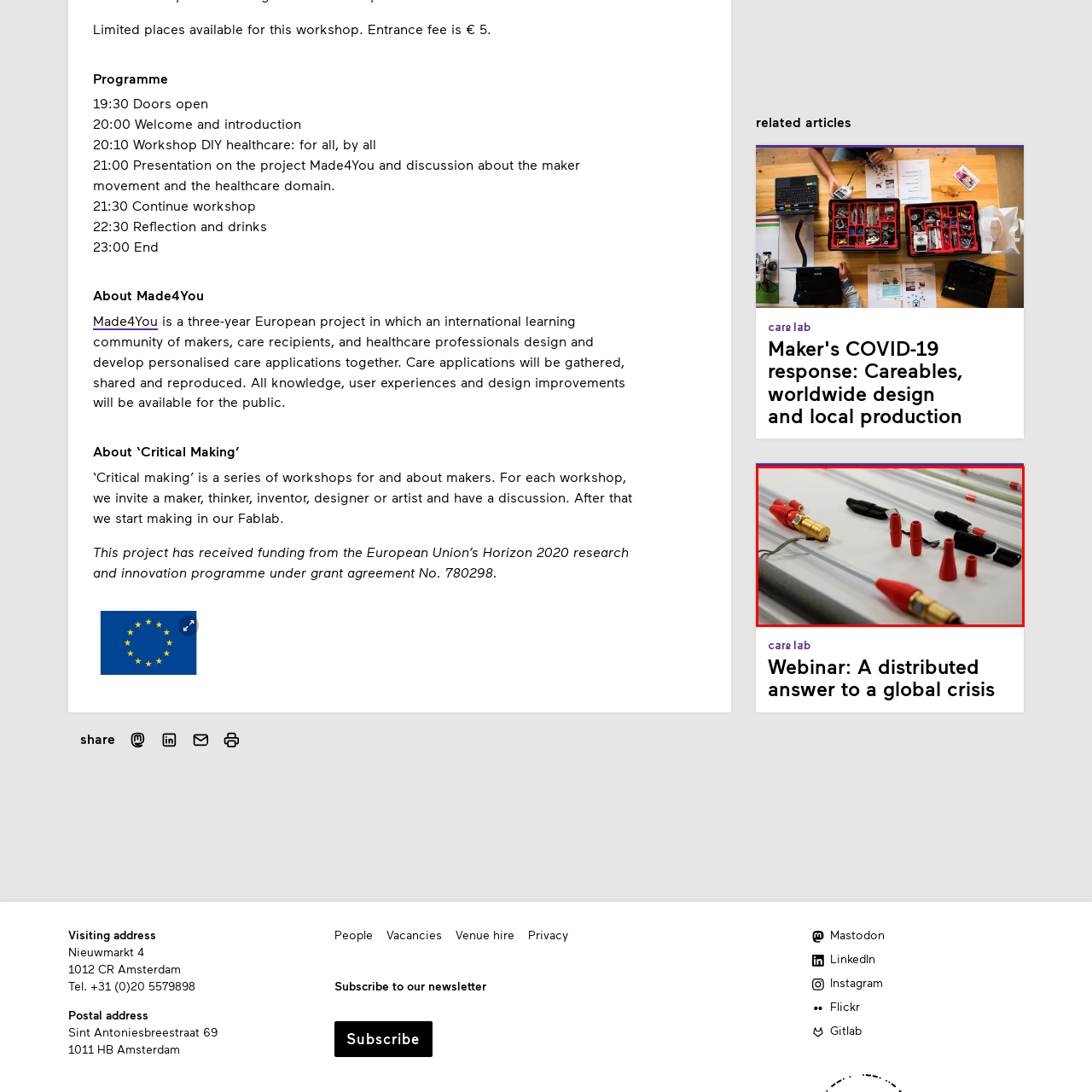Offer an in-depth description of the picture located within the red frame.

The image showcases an assortment of components related to a healthcare DIY project, possibly focusing on assistive devices. Prominent in the foreground are several sleek, segmented rods in various shades, featuring red and black connectors. These components suggest a modular design, ideal for customization and adaptability. Some pieces appear to be fittings or connectors, likely indicating a focus on user-specific needs in healthcare solutions. The precision and engineering visible in these items highlight the innovative spirit of the project, aimed at enhancing accessibility and personalized care for users. This aligns with the overall objective of workshops, such as the one mentioned in the related programming, that encourages hands-on creation and collaboration among makers and healthcare professionals.